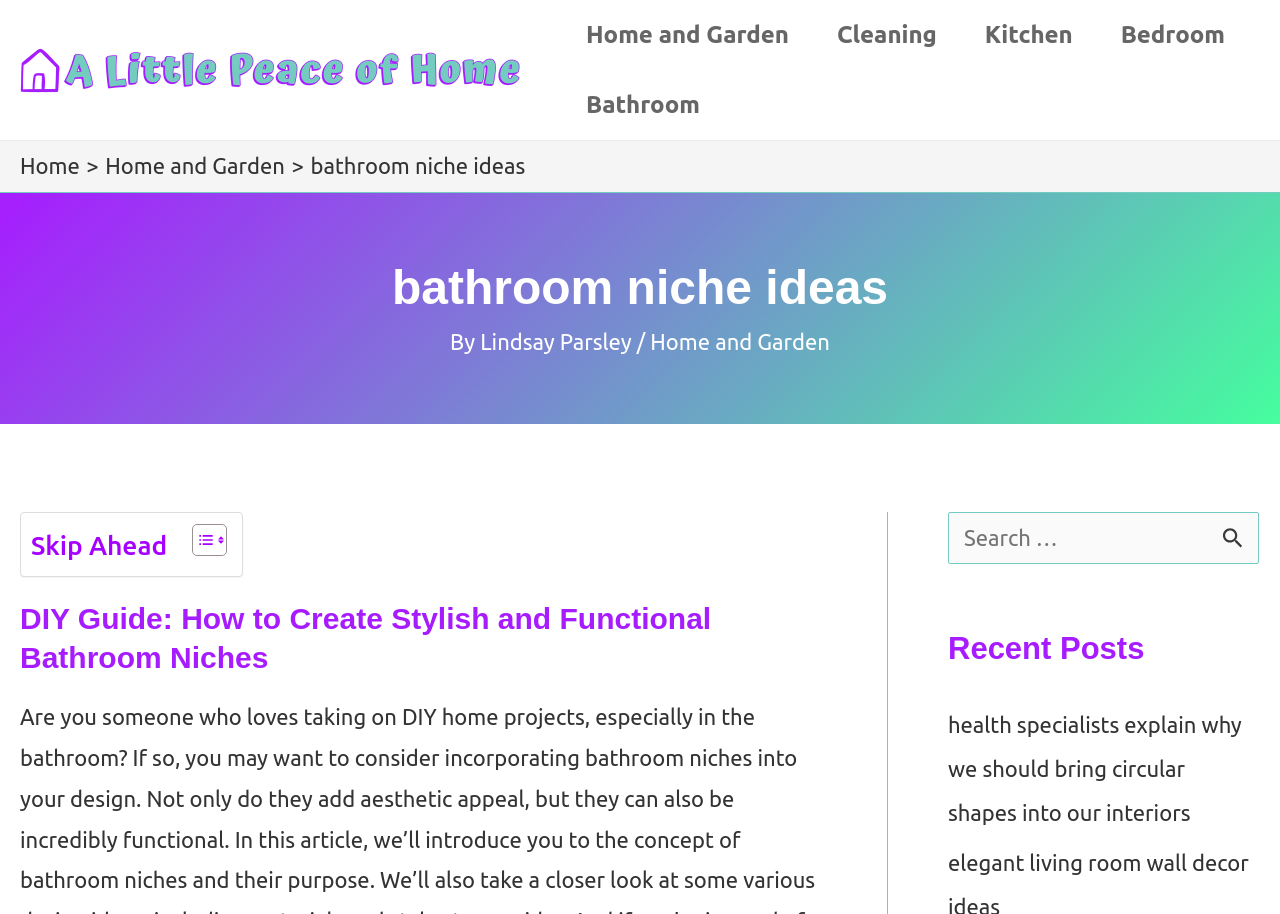How many recent posts are listed?
Answer briefly with a single word or phrase based on the image.

1